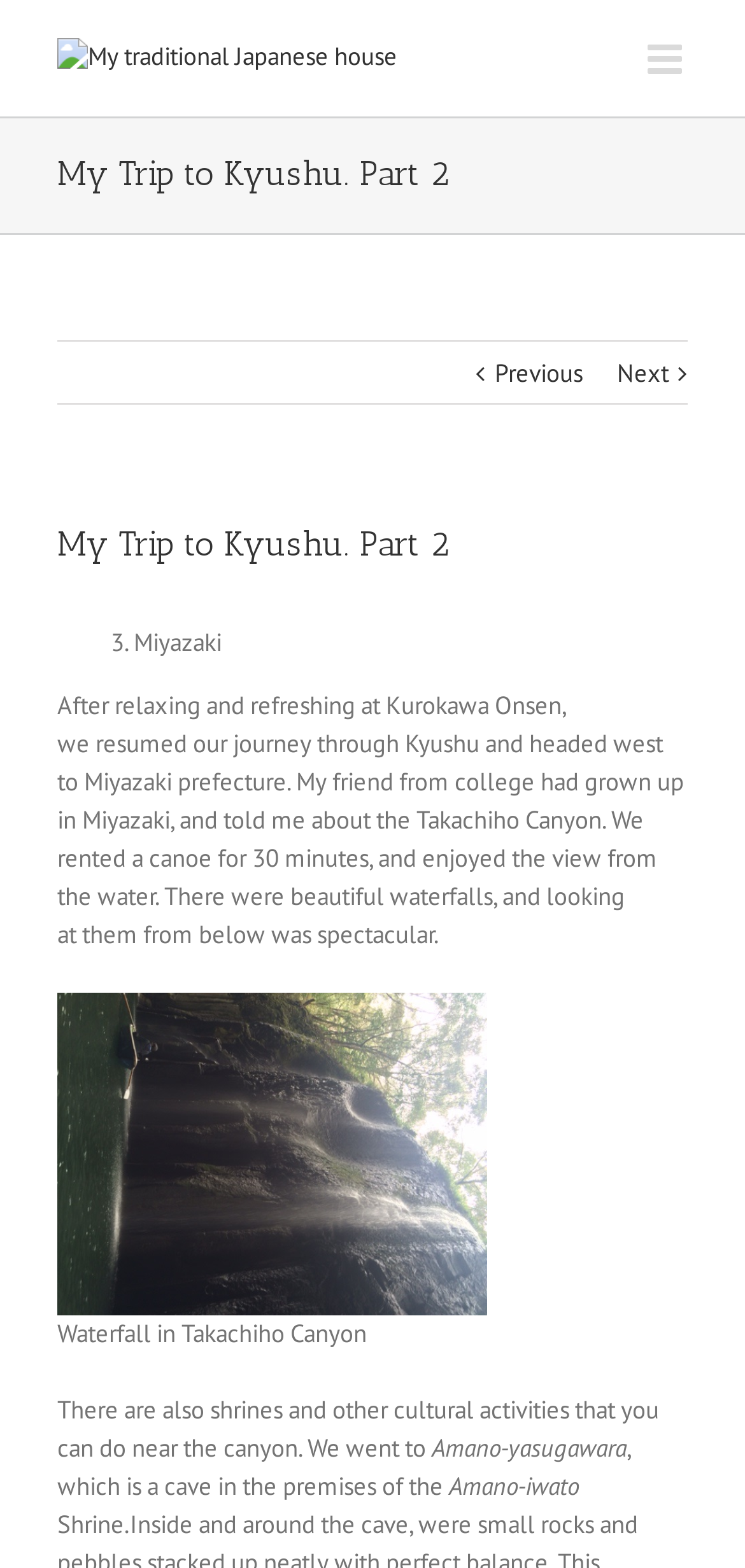What is the name of the canyon mentioned?
Could you answer the question with a detailed and thorough explanation?

The answer can be found in the paragraph of text that starts with 'After relaxing and refreshing at Kurokawa Onsen...'. The text mentions 'Takachiho Canyon' as a place visited in Miyazaki prefecture.